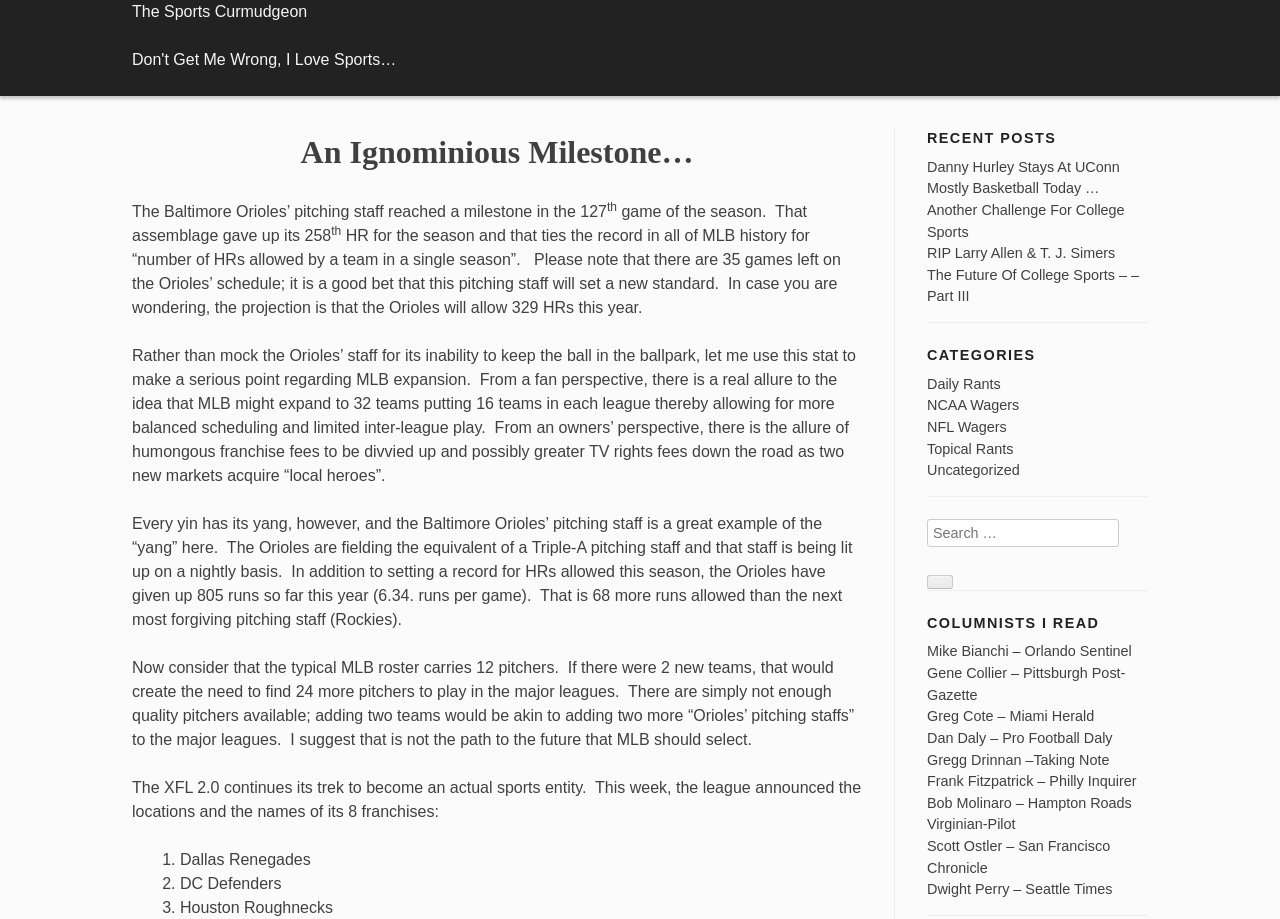Use the information in the screenshot to answer the question comprehensively: How many games are left on the Orioles' schedule?

The answer can be found in the first paragraph of the article, which states that there are 35 games left on the Orioles' schedule.